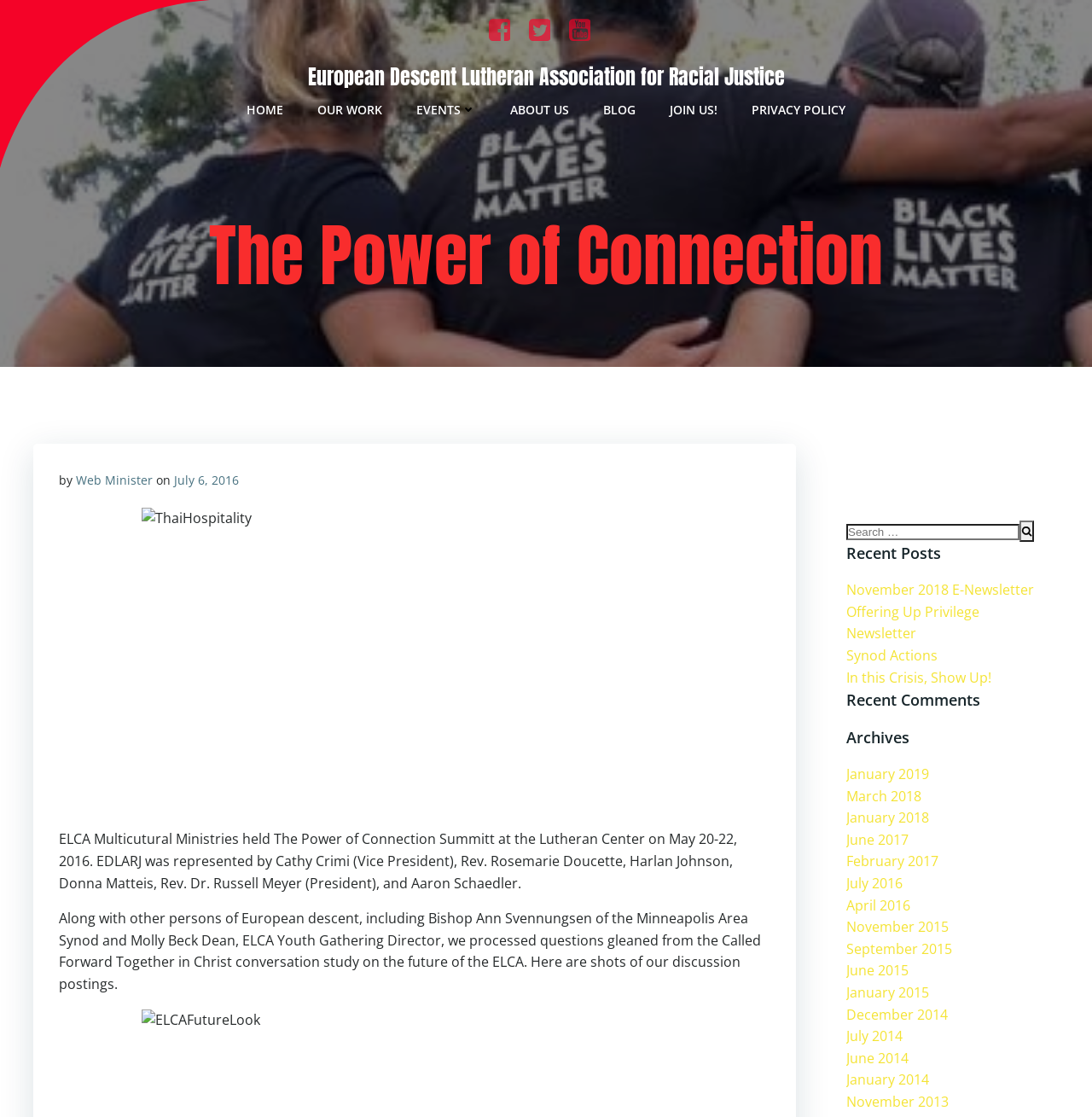What is the purpose of the search box?
Please describe in detail the information shown in the image to answer the question.

I inferred the purpose of the search box by looking at its location and the surrounding elements. The search box is located at the top right corner of the webpage, and it has a label 'Search for:' which suggests its purpose is to search the website.